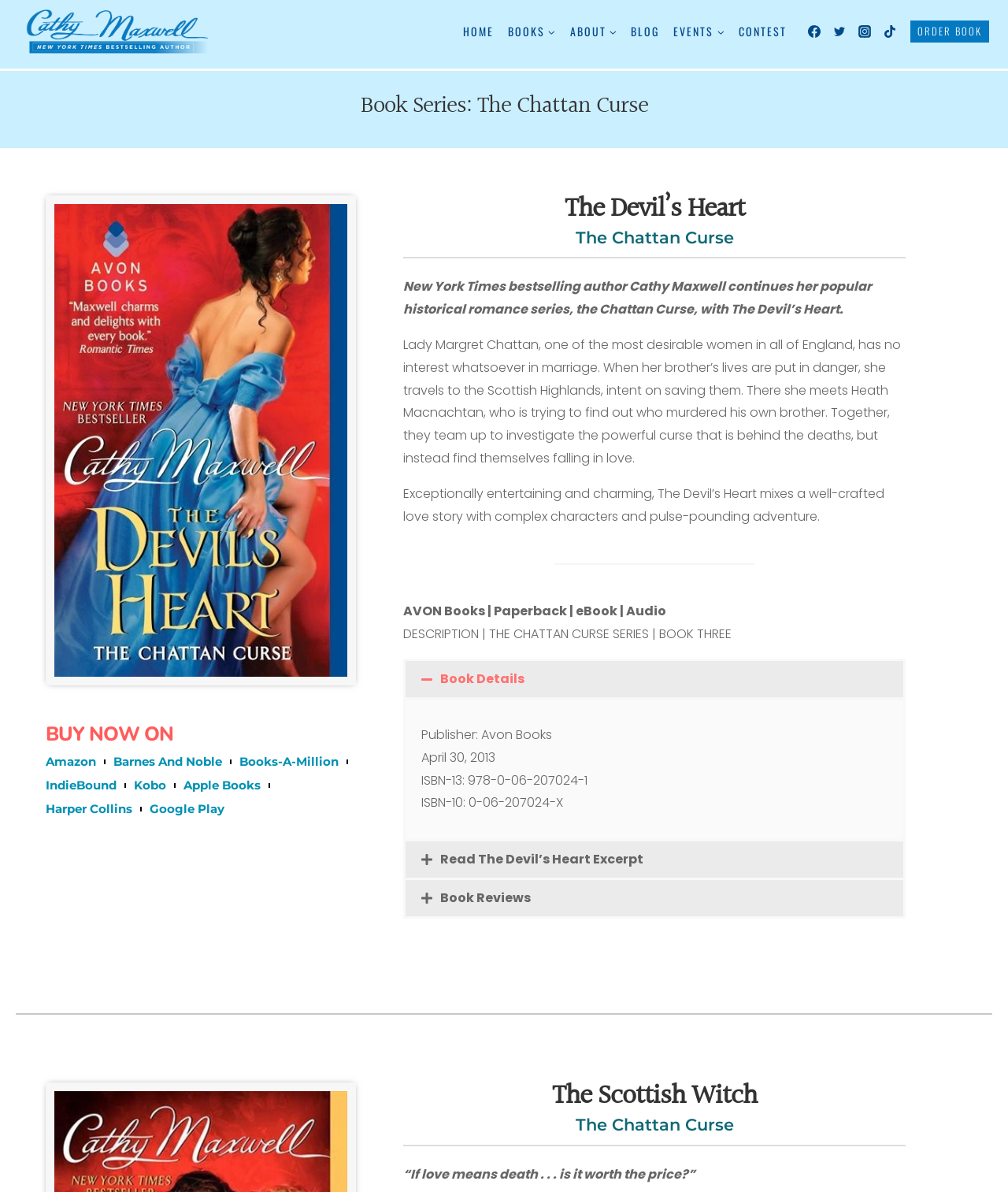What is the name of the author?
Refer to the image and give a detailed answer to the question.

I found the answer by looking at the link 'Cathy Maxwell' at the top of the webpage, which is also an image, indicating that the author's name is Cathy Maxwell.